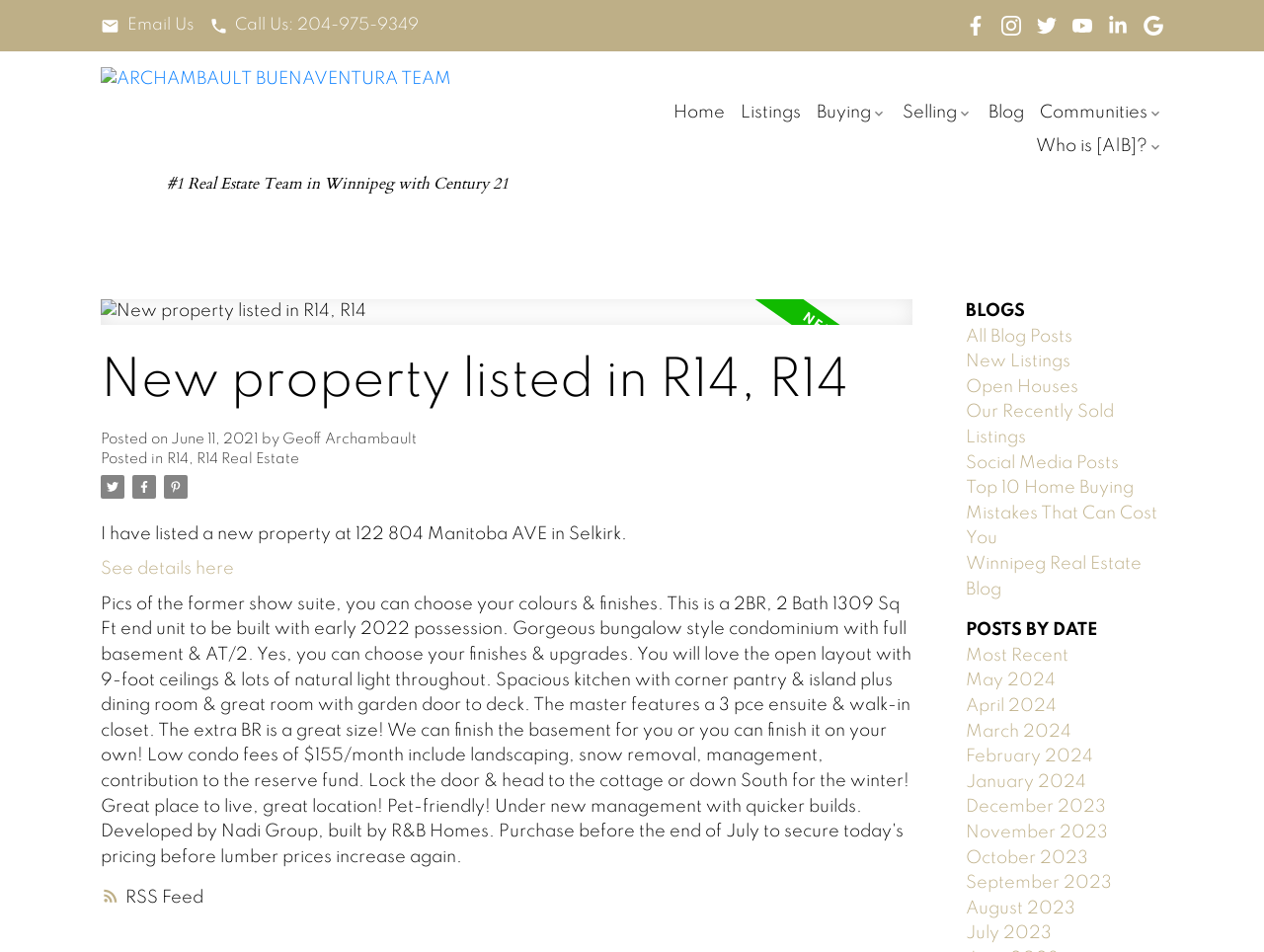Locate the bounding box coordinates of the item that should be clicked to fulfill the instruction: "Search for something".

None